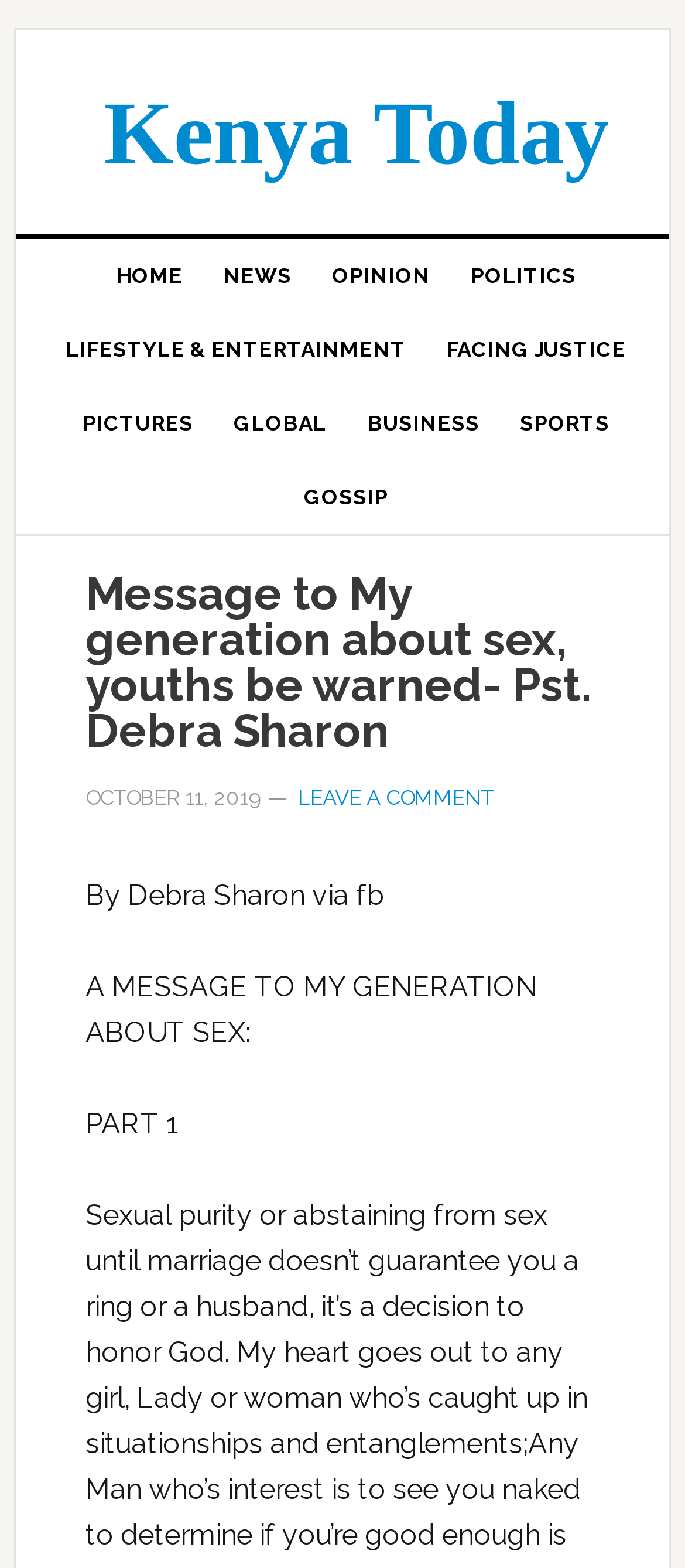Find the bounding box coordinates for the HTML element described as: "Sports". The coordinates should consist of four float values between 0 and 1, i.e., [left, top, right, bottom].

[0.728, 0.247, 0.92, 0.294]